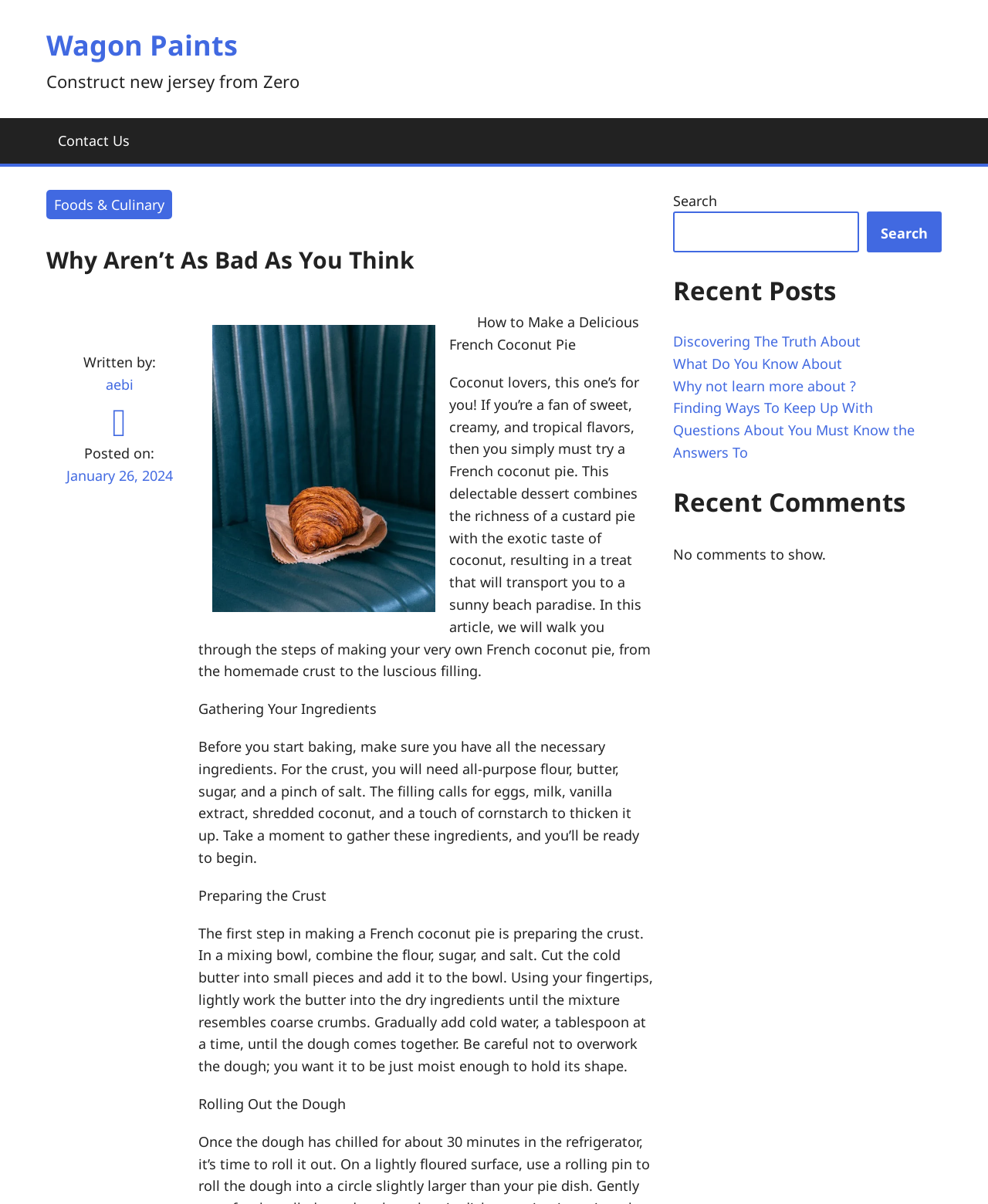Answer succinctly with a single word or phrase:
What is the title of the first recent post?

Discovering The Truth About